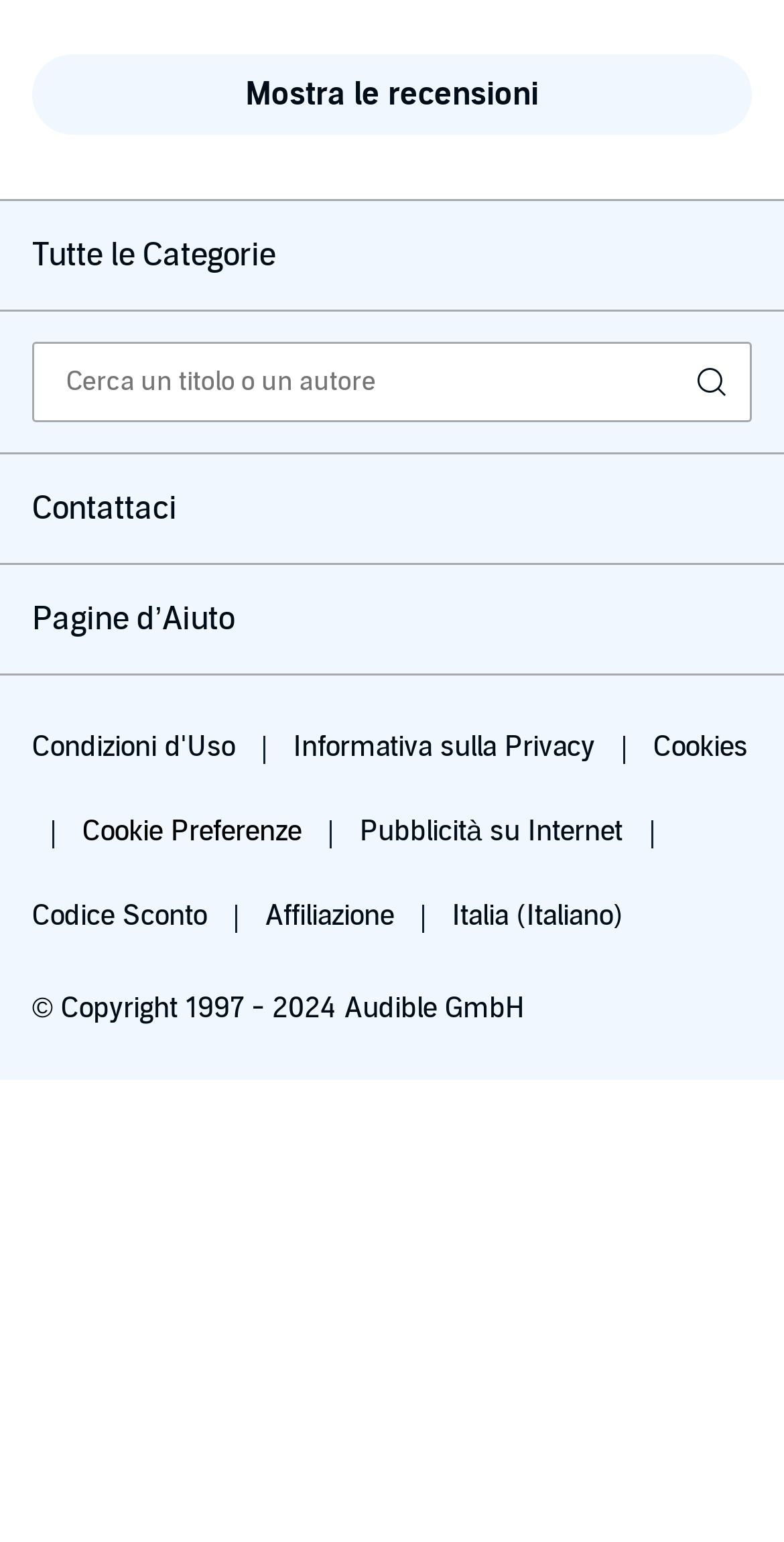Pinpoint the bounding box coordinates of the element you need to click to execute the following instruction: "Visit the ABOUT page". The bounding box should be represented by four float numbers between 0 and 1, in the format [left, top, right, bottom].

None